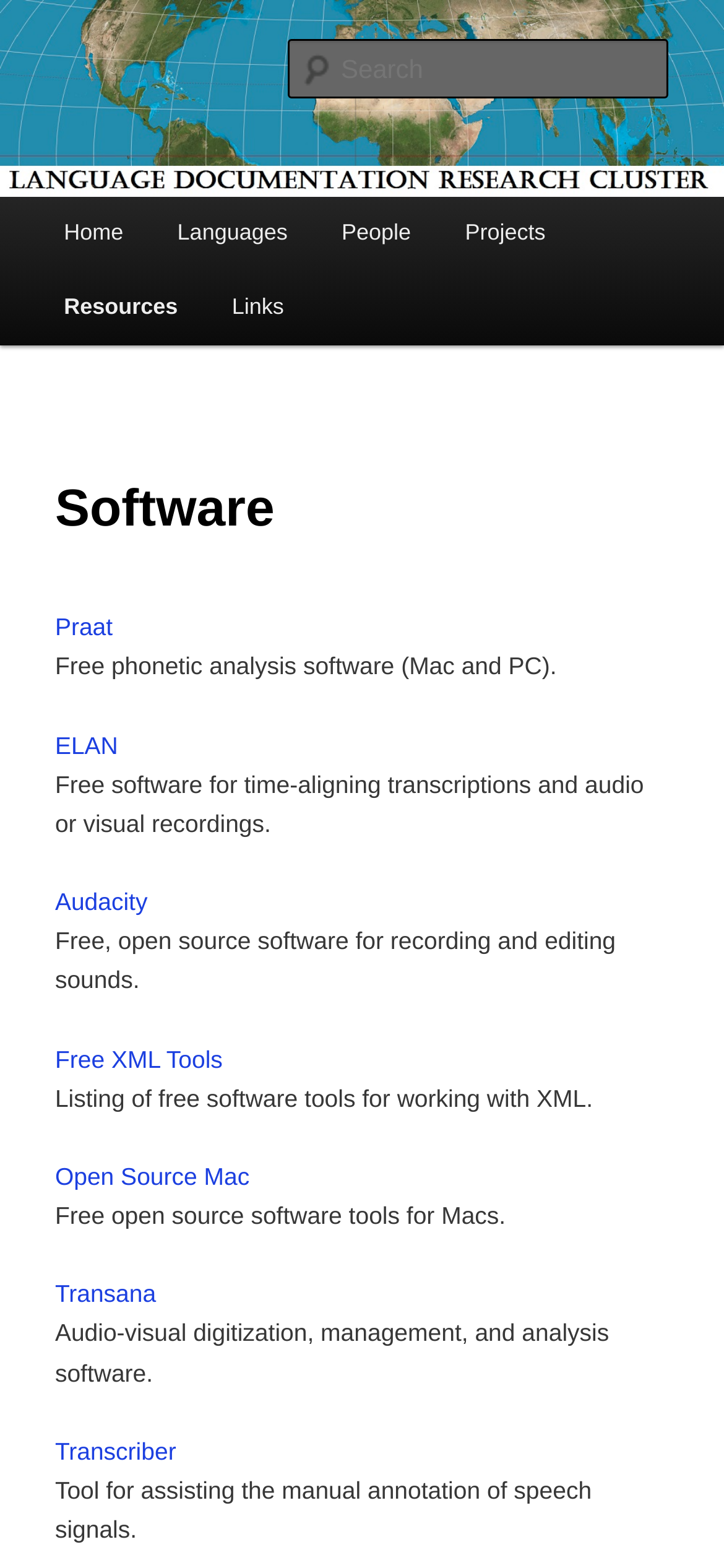Given the element description "Open Source Mac", identify the bounding box of the corresponding UI element.

[0.076, 0.741, 0.345, 0.759]